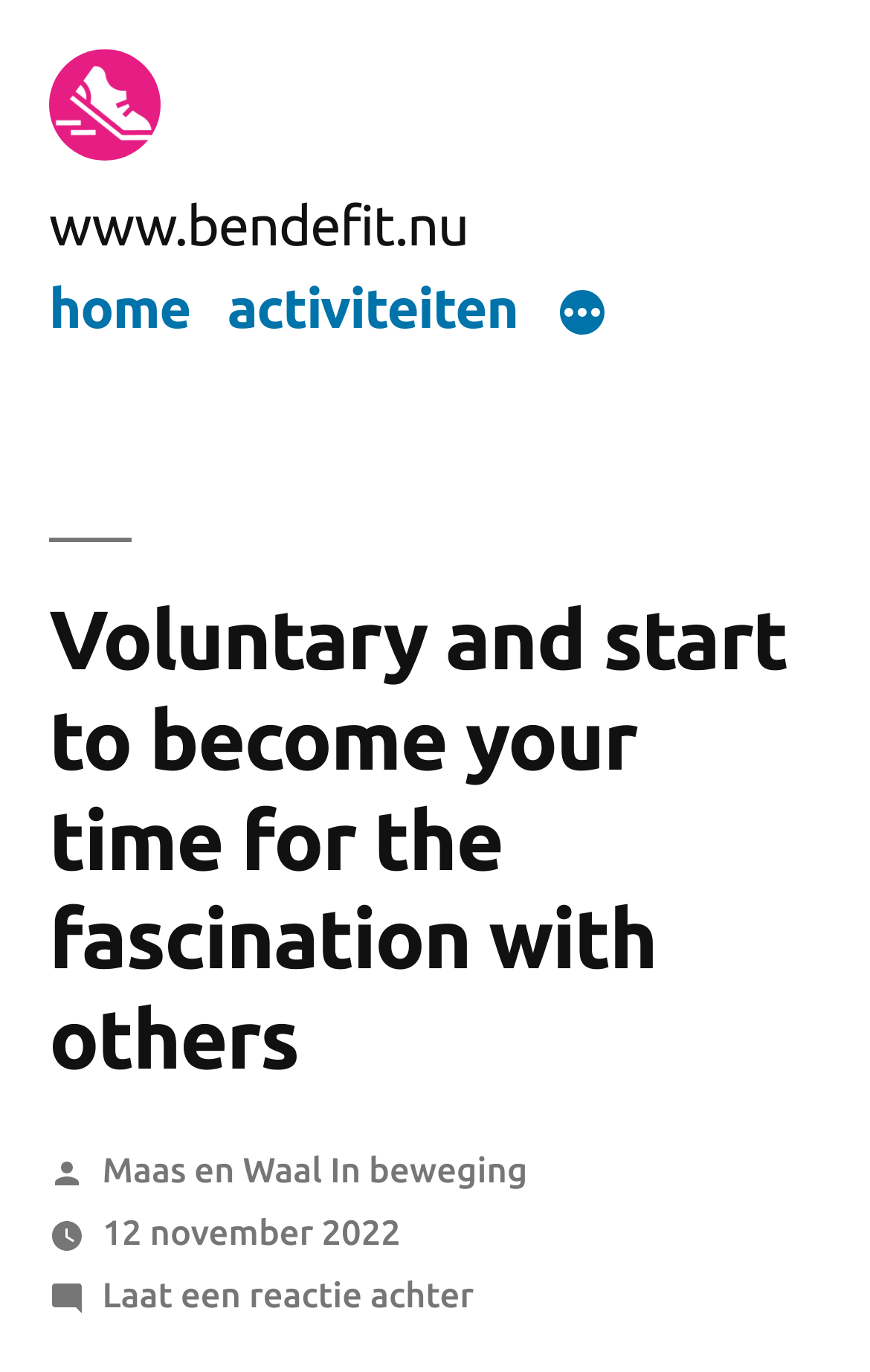What is the name of the organization?
Use the information from the image to give a detailed answer to the question.

I found the name of the organization by looking at the link 'Maas en Waal In beweging' which is located below the header and above the date '12 november 2022'.